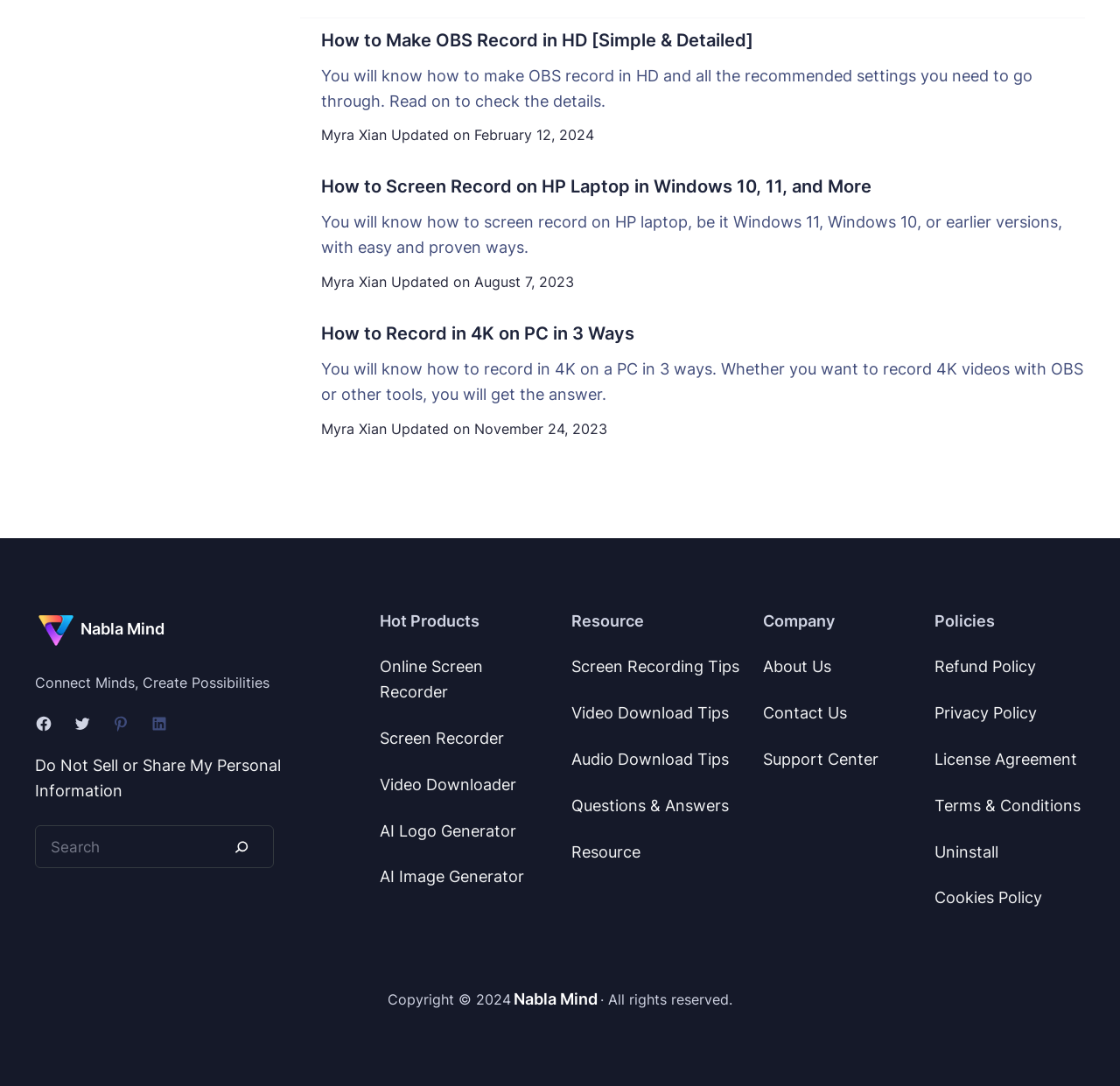Predict the bounding box for the UI component with the following description: "Nabla Mind".

[0.072, 0.571, 0.147, 0.588]